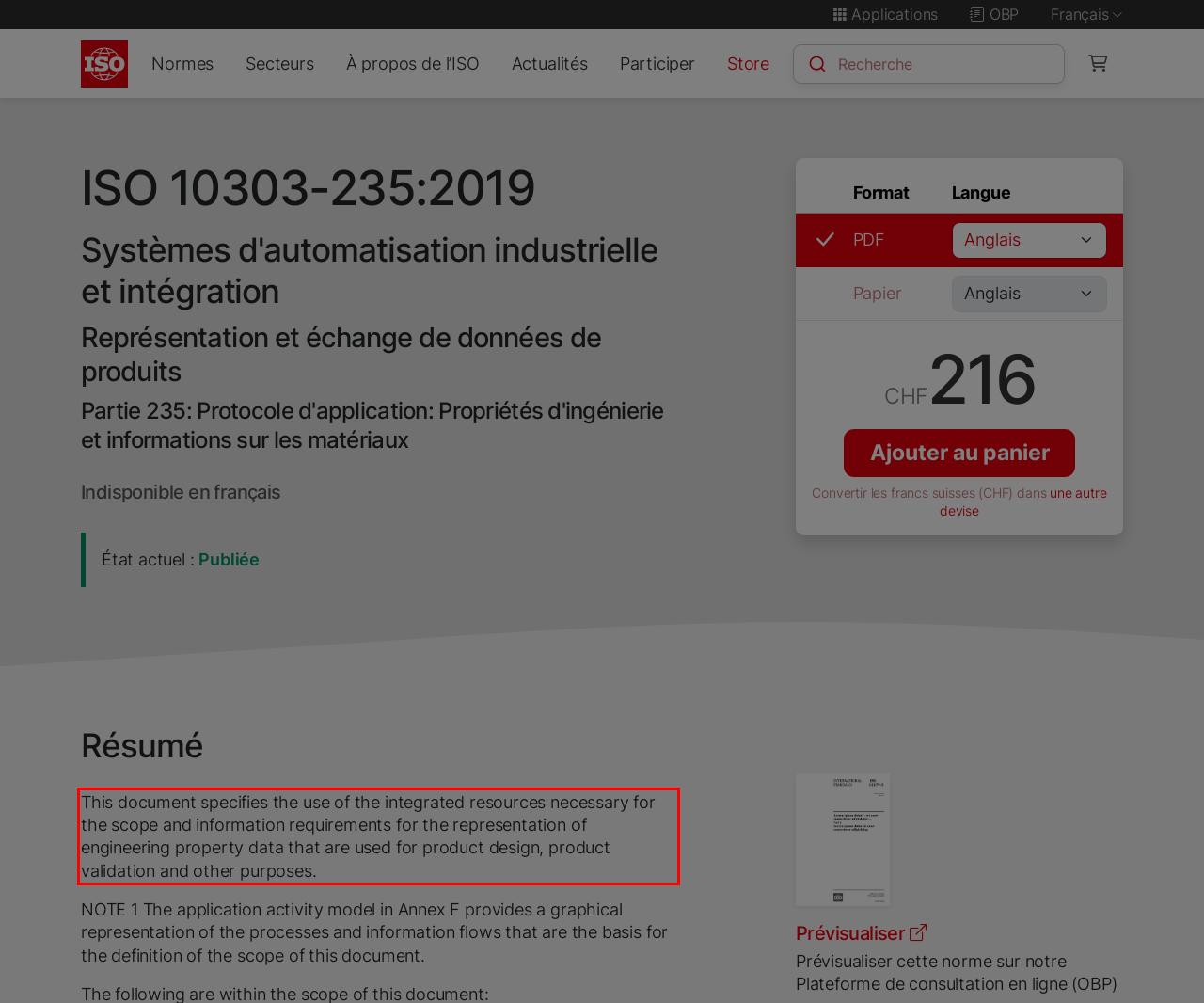Given a screenshot of a webpage, identify the red bounding box and perform OCR to recognize the text within that box.

This document specifies the use of the integrated resources necessary for the scope and information requirements for the representation of engineering property data that are used for product design, product validation and other purposes.